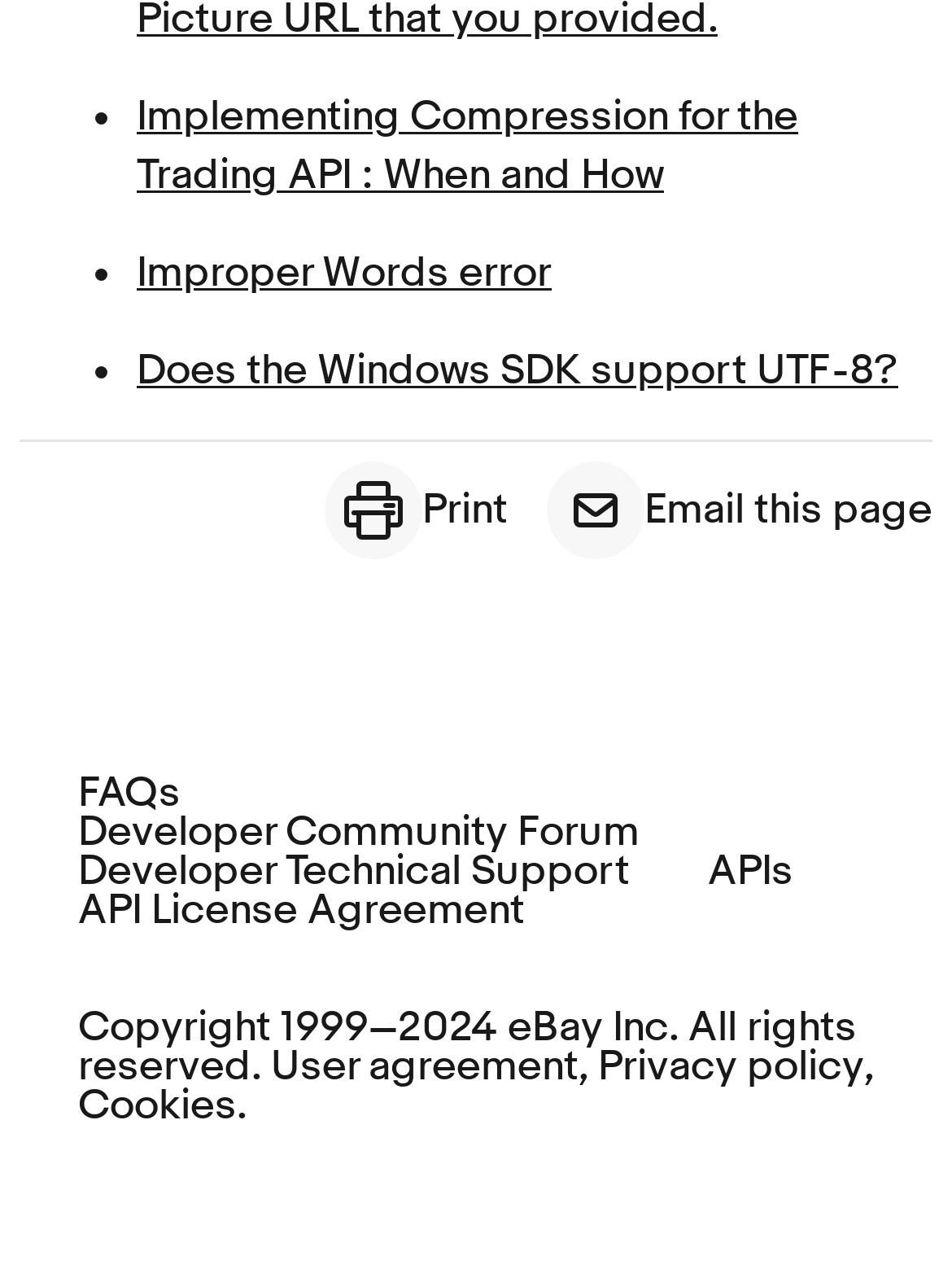Identify the bounding box coordinates of the clickable region required to complete the instruction: "Click the 'Print' button". The coordinates should be given as four float numbers within the range of 0 and 1, i.e., [left, top, right, bottom].

[0.444, 0.377, 0.533, 0.417]